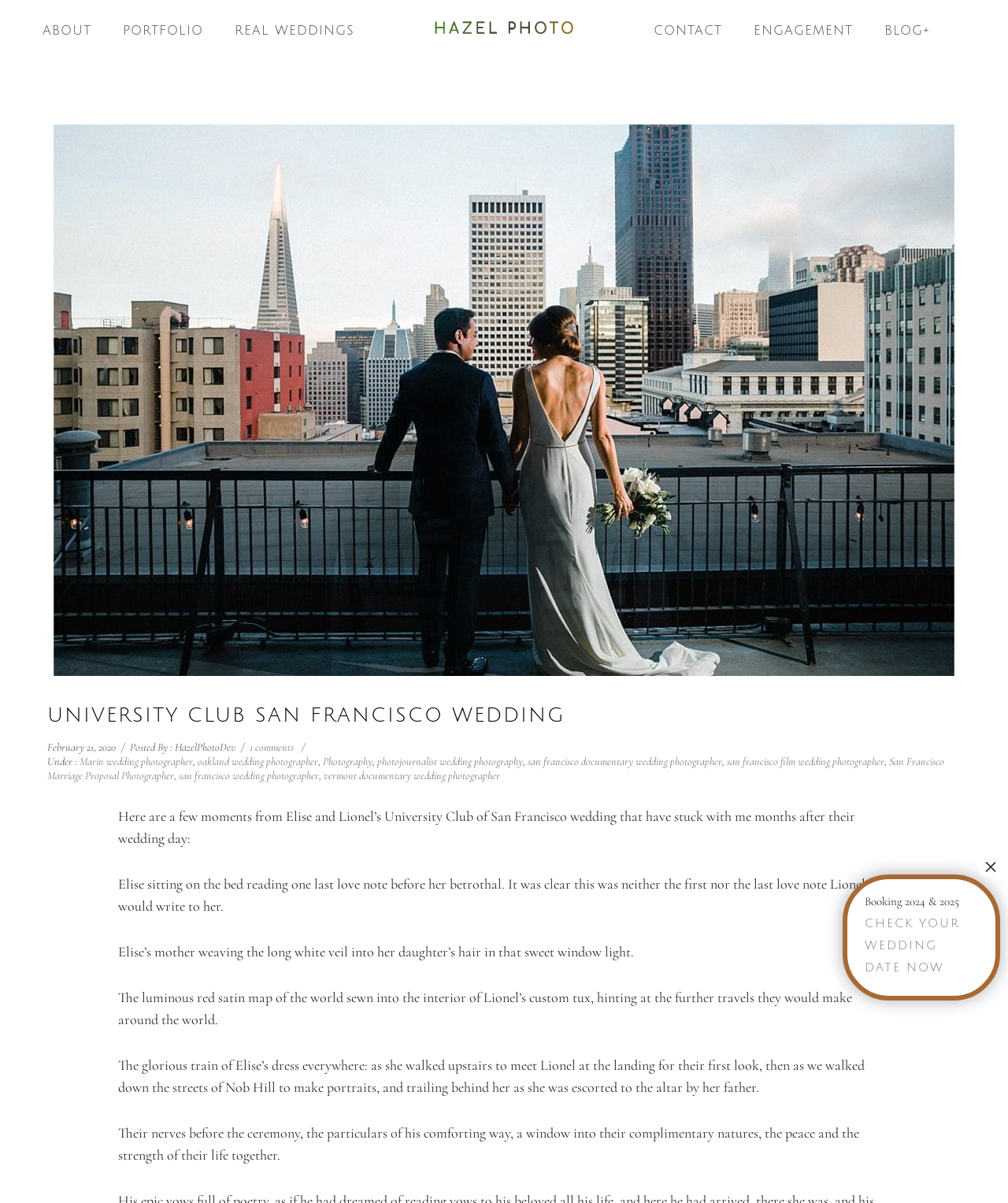Please provide a comprehensive response to the question based on the details in the image: What is the photographer's style of photography?

I found the answer by looking at the tags at the bottom of the webpage, which include 'photojournalist wedding photography', indicating that the photographer's style of photography is photojournalist.